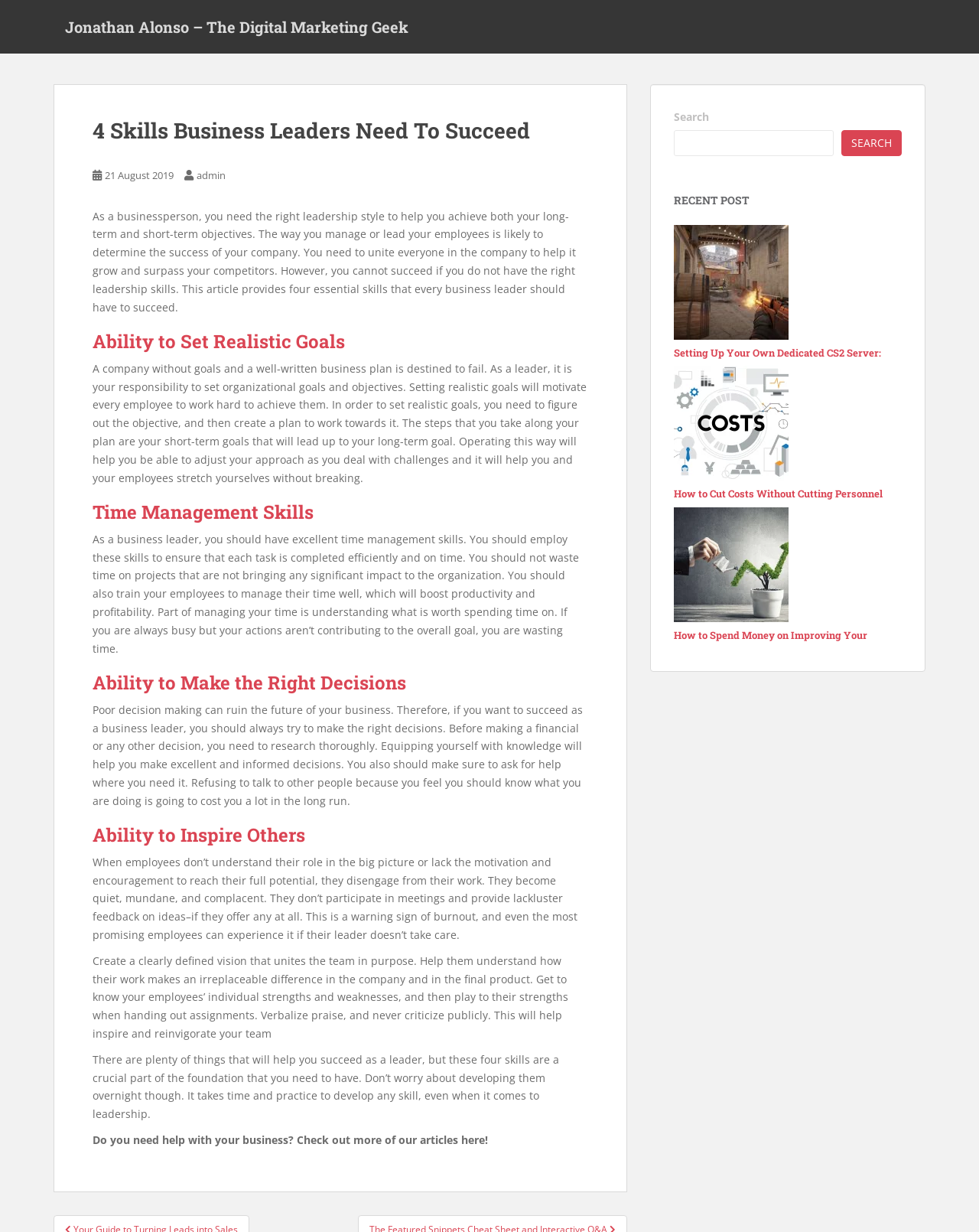Please identify the bounding box coordinates of the region to click in order to complete the task: "Search for something". The coordinates must be four float numbers between 0 and 1, specified as [left, top, right, bottom].

[0.688, 0.105, 0.852, 0.127]